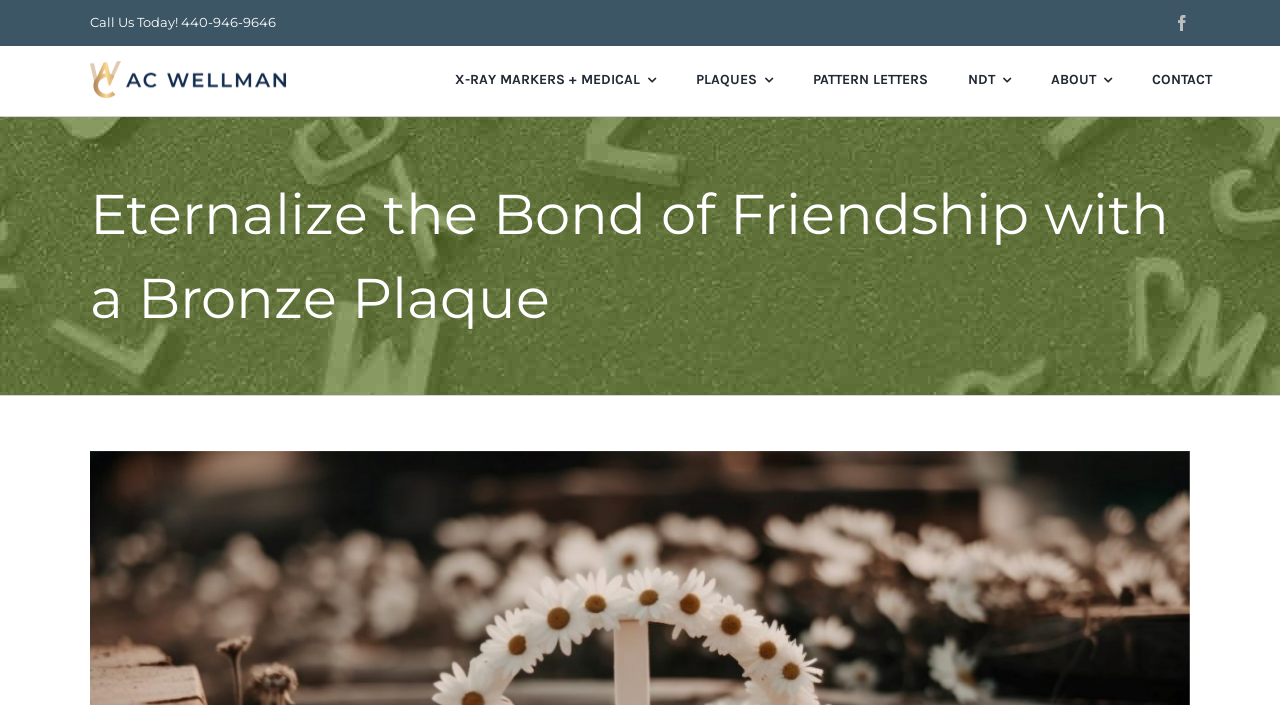Identify the bounding box coordinates for the element you need to click to achieve the following task: "Navigate to X-RAY MARKERS + MEDICAL". The coordinates must be four float values ranging from 0 to 1, formatted as [left, top, right, bottom].

[0.355, 0.073, 0.512, 0.152]